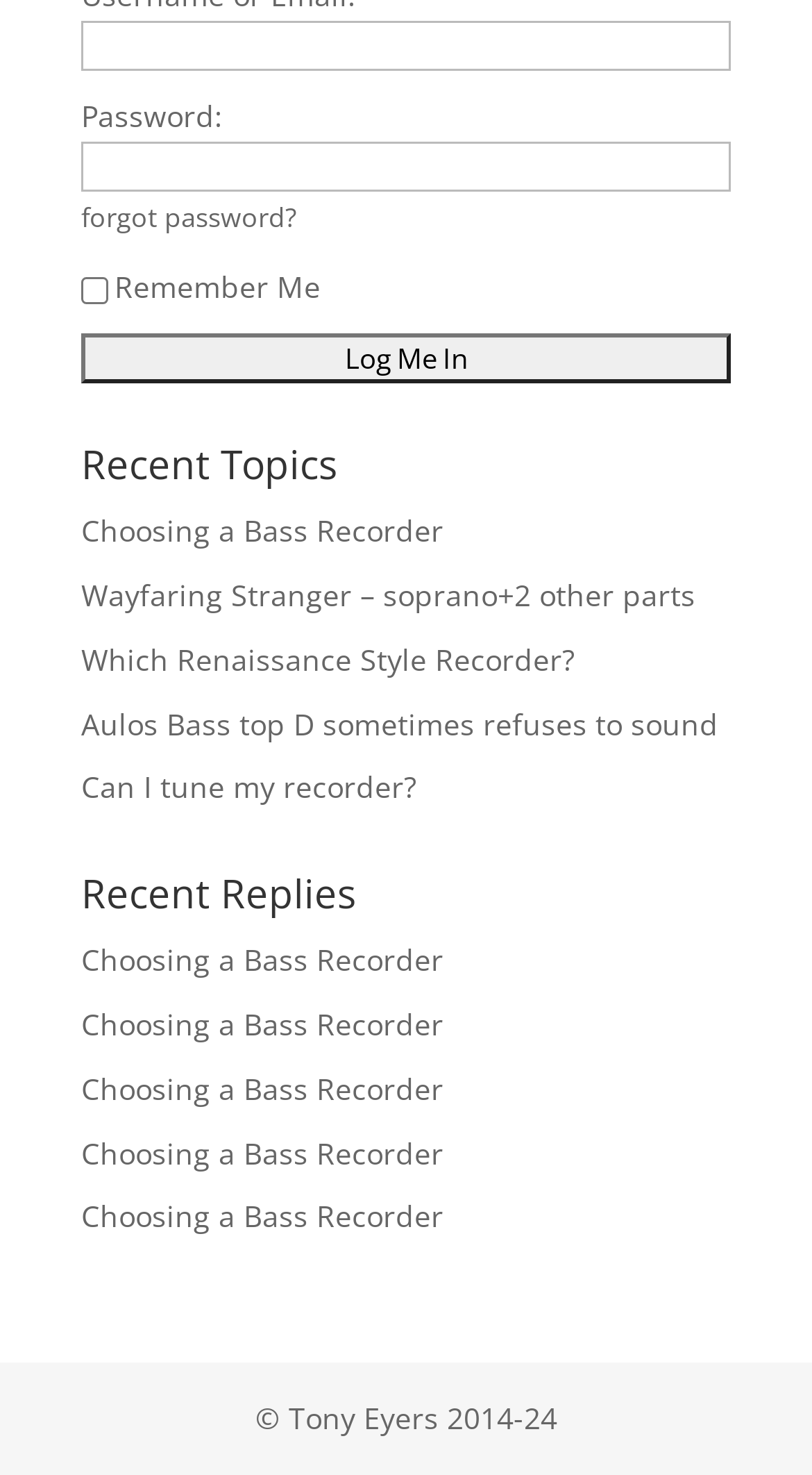Using the given description, provide the bounding box coordinates formatted as (top-left x, top-left y, bottom-right x, bottom-right y), with all values being floating point numbers between 0 and 1. Description: Wedding Photography

None